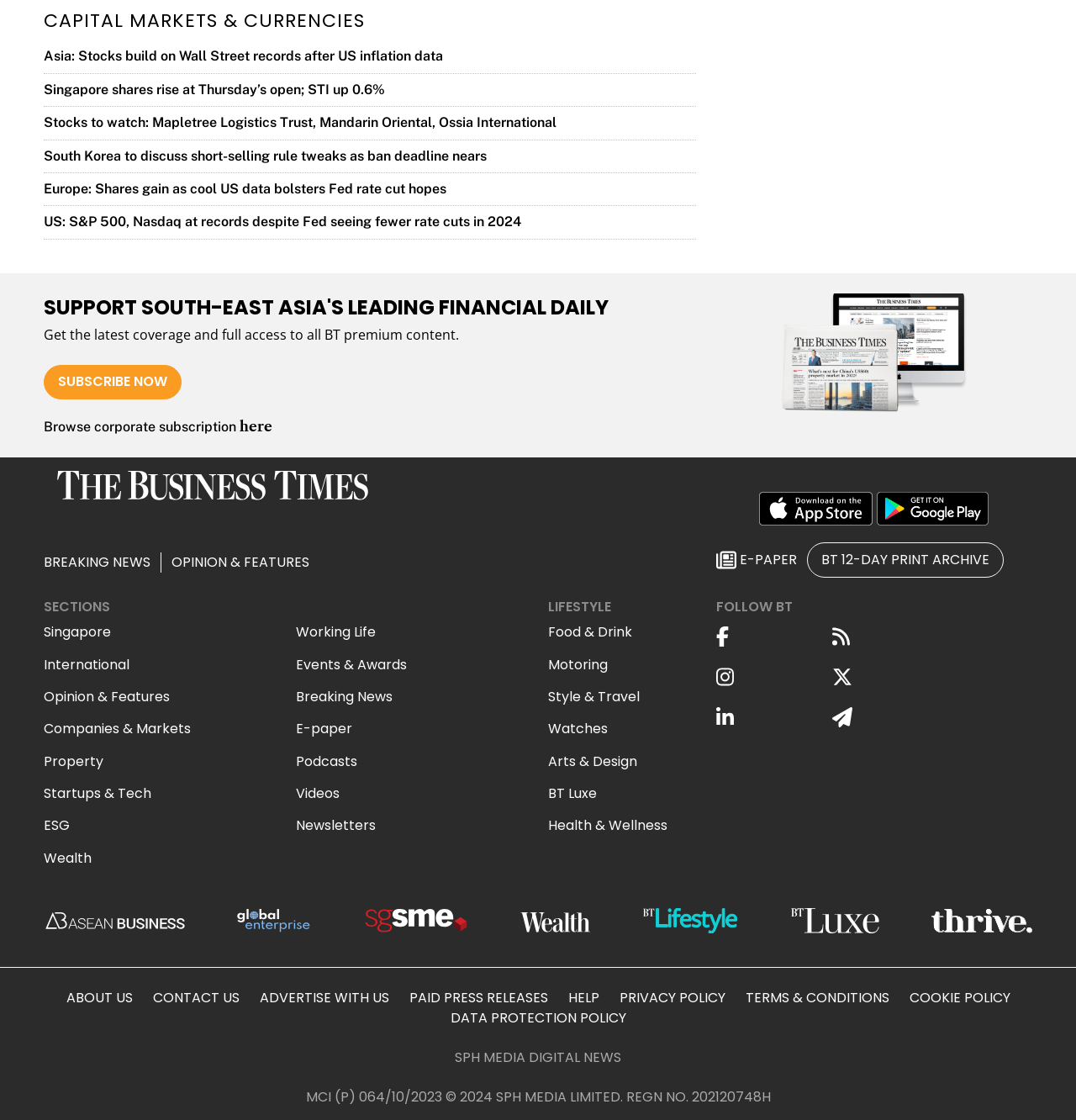What types of news are categorized under 'LIFESTYLE'?
Use the image to give a comprehensive and detailed response to the question.

The webpage has a 'LIFESTYLE' section that includes links to various categories such as 'Food & Drink', 'Motoring', 'Style & Travel', and more, indicating that these topics are categorized under 'LIFESTYLE'.